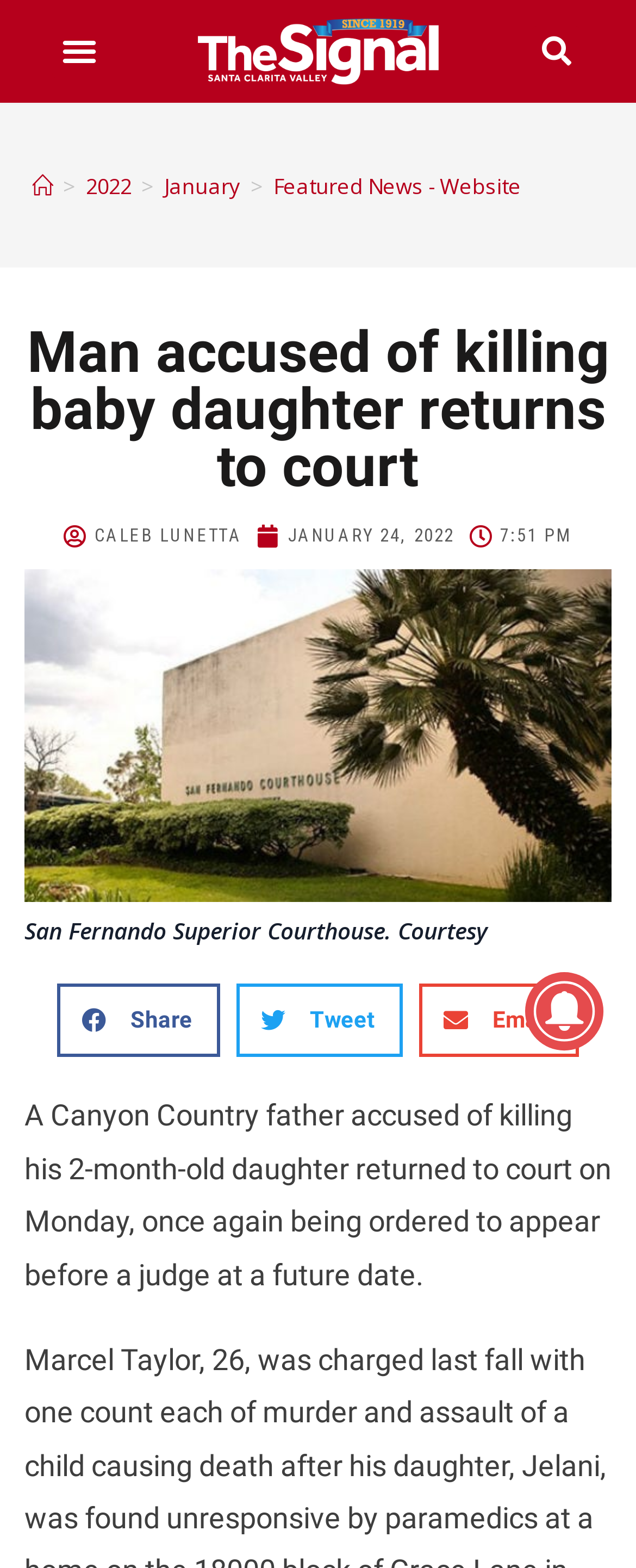Please examine the image and provide a detailed answer to the question: What is the age of the daughter?

The age of the daughter can be found in the meta description of the webpage, which states 'A Canyon Country father accused of killing his 2-month-old daughter returned to court on Monday, once again being ordered to appear before a judge at a future date.' This indicates that the daughter was 2 months old when she was killed.